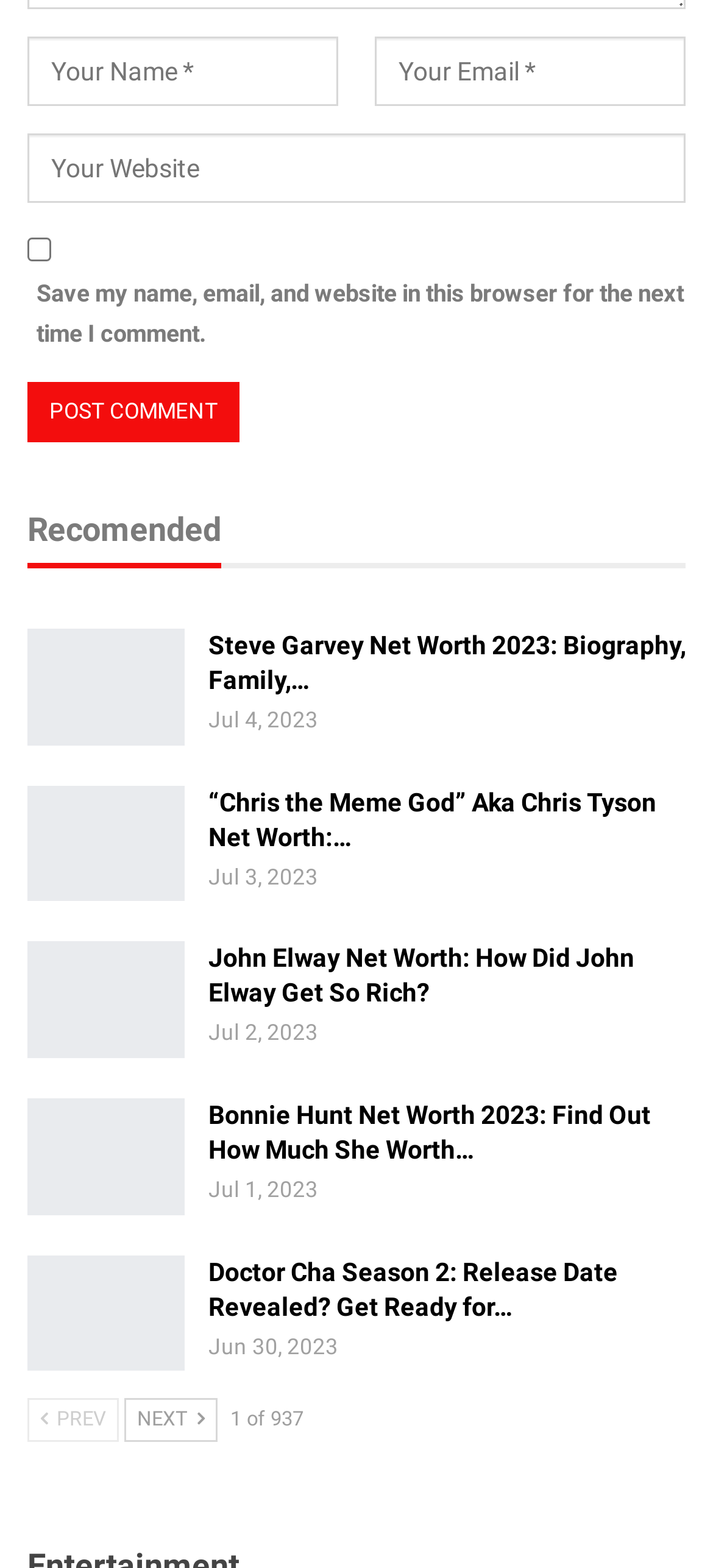Find and specify the bounding box coordinates that correspond to the clickable region for the instruction: "Click the Next button".

[0.174, 0.892, 0.305, 0.92]